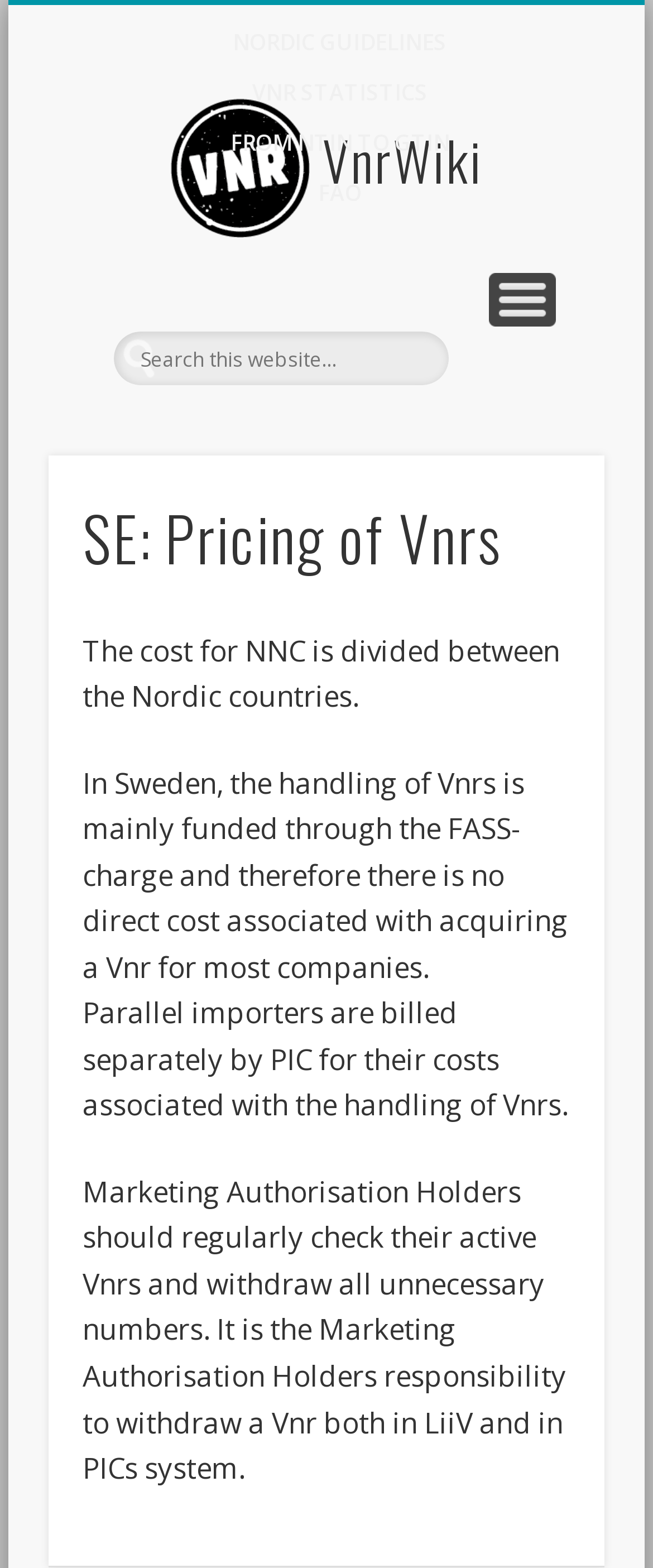How are Nordic countries involved in Vnr pricing?
Using the visual information, reply with a single word or short phrase.

Cost divided between countries